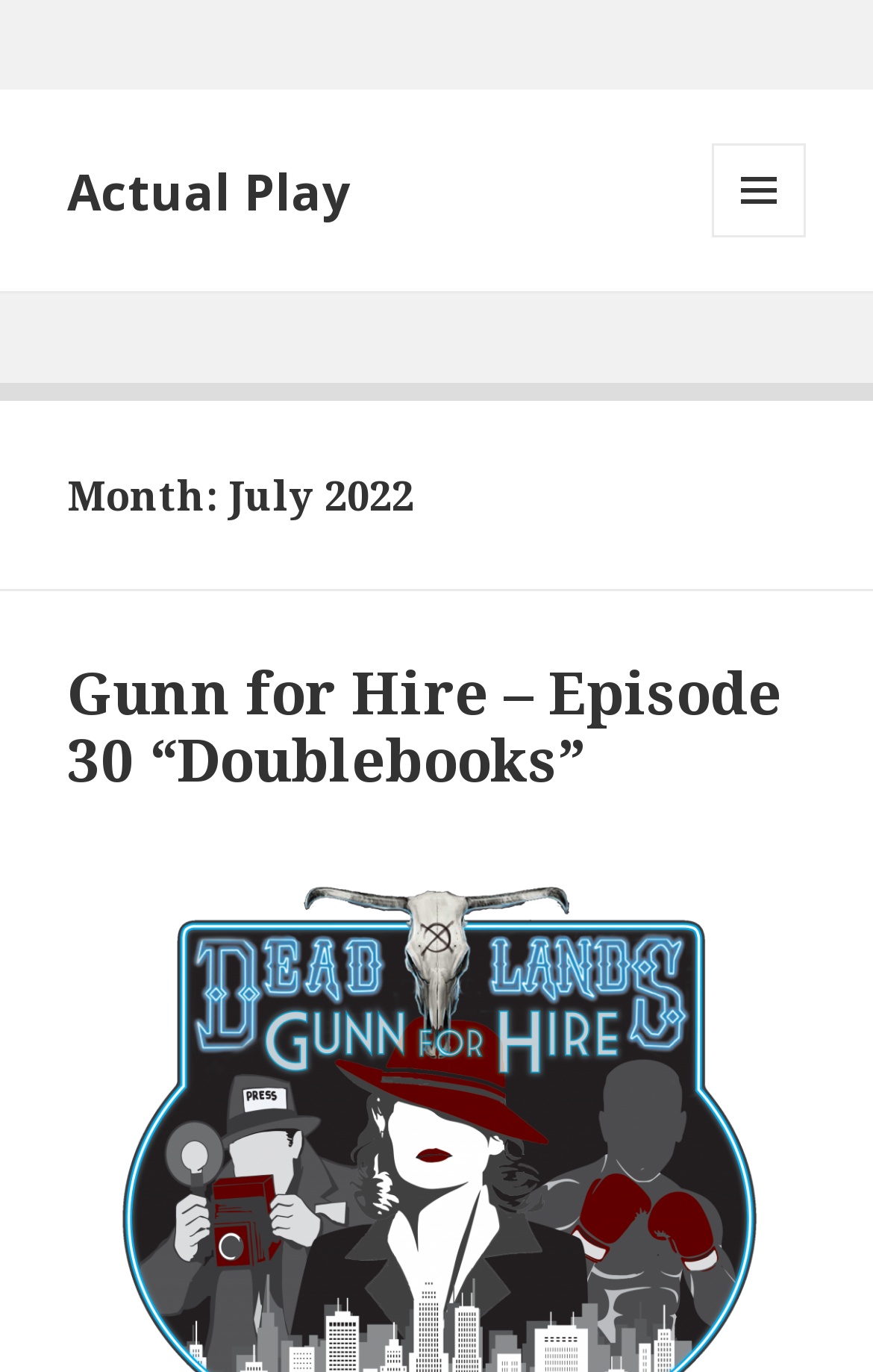From the webpage screenshot, identify the region described by Menu and widgets. Provide the bounding box coordinates as (top-left x, top-left y, bottom-right x, bottom-right y), with each value being a floating point number between 0 and 1.

[0.815, 0.104, 0.923, 0.173]